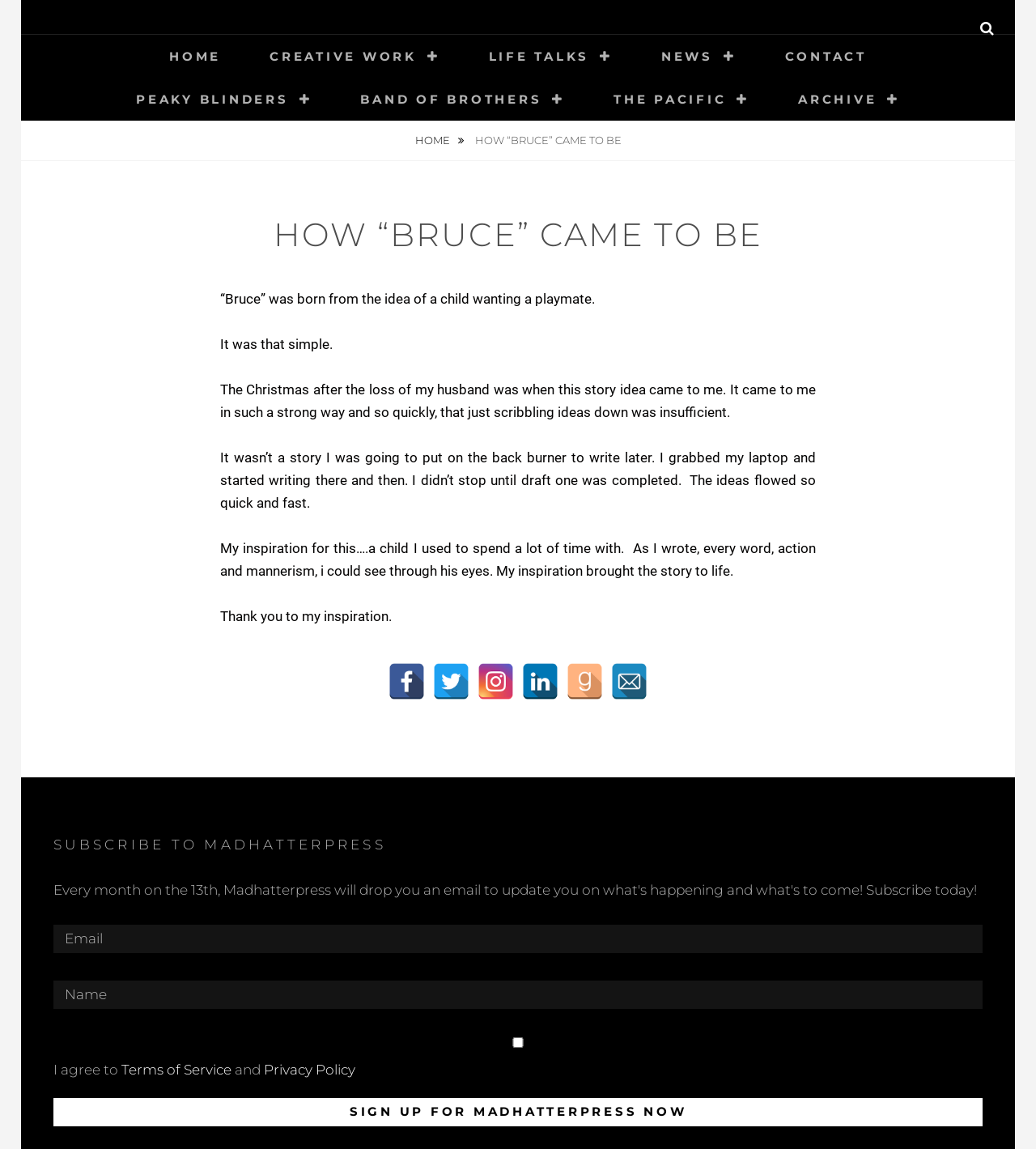Create an elaborate caption that covers all aspects of the webpage.

This webpage is about the origin of a story called "Bruce". At the top, there is a search button and a primary navigation menu with links to different sections of the website, including "HOME", "CREATIVE WORK", "LIFE TALKS", "NEWS", "CONTACT", and others. Below the navigation menu, there is a link to "HOME" with an icon.

The main content of the webpage is an article about how the story "Bruce" came to be. The article is divided into several paragraphs, which describe the inspiration behind the story and how it was written. The text is accompanied by social media links, including Facebook, Twitter, Instagram, LinkedIn, Goodreads, and Email, each with its respective icon.

At the bottom of the page, there is a section to subscribe to MadHatterPress, which includes a heading, two text boxes for email and name, a checkbox, and a button to sign up. There are also links to the Terms of Service and Privacy Policy.